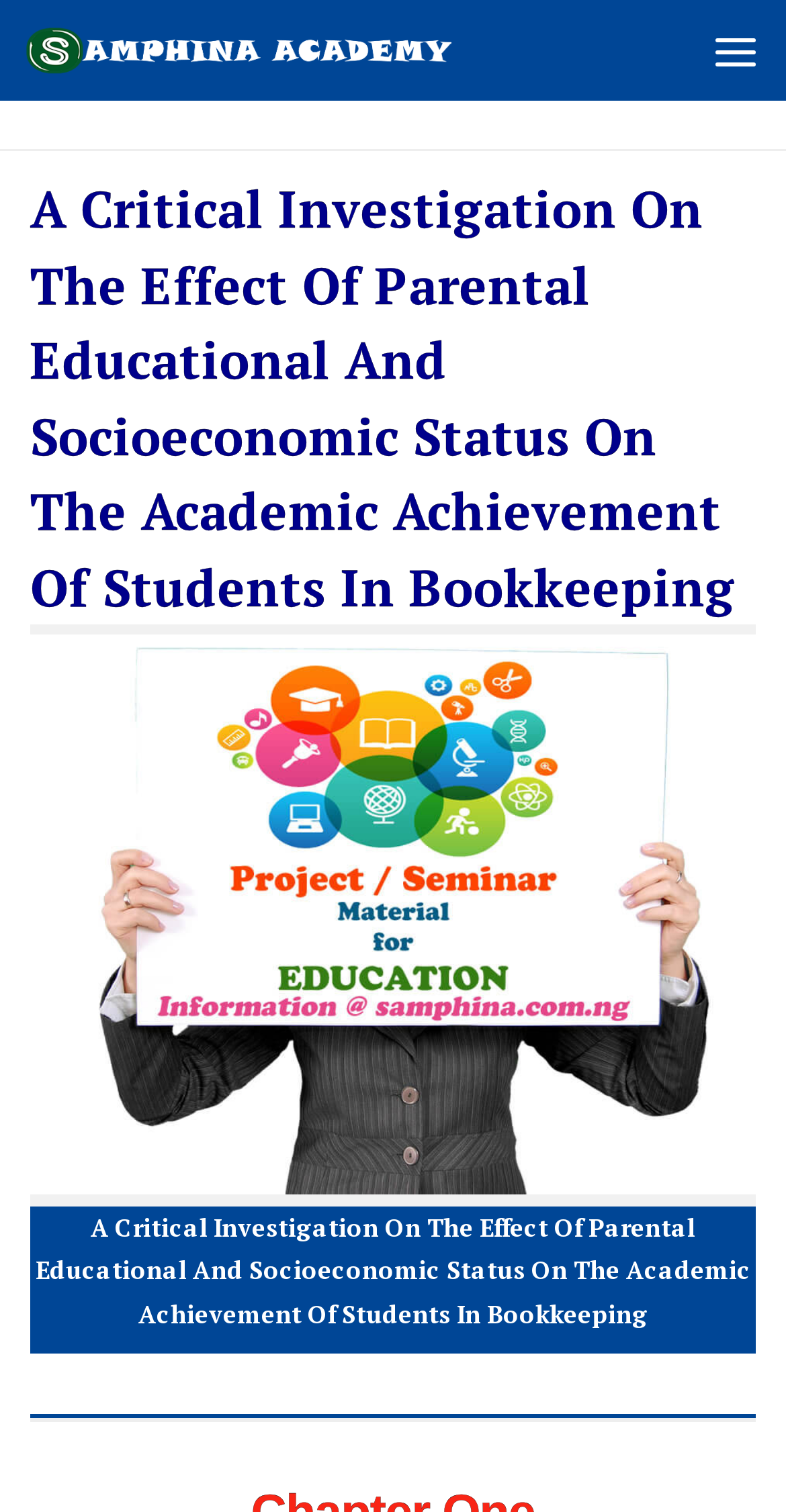Provide a brief response to the question using a single word or phrase: 
Is the menu button expanded?

No